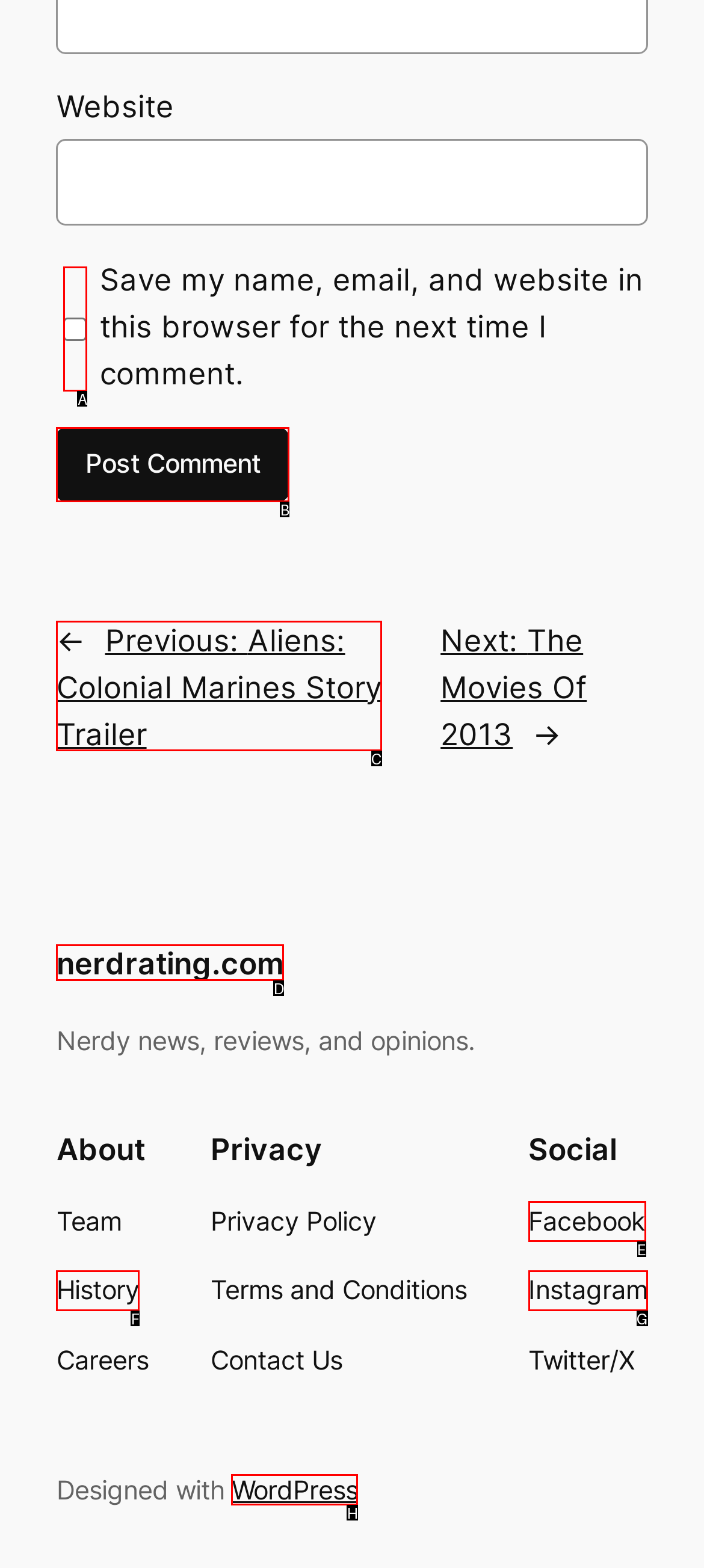Determine the letter of the element I should select to fulfill the following instruction: Visit previous post. Just provide the letter.

C